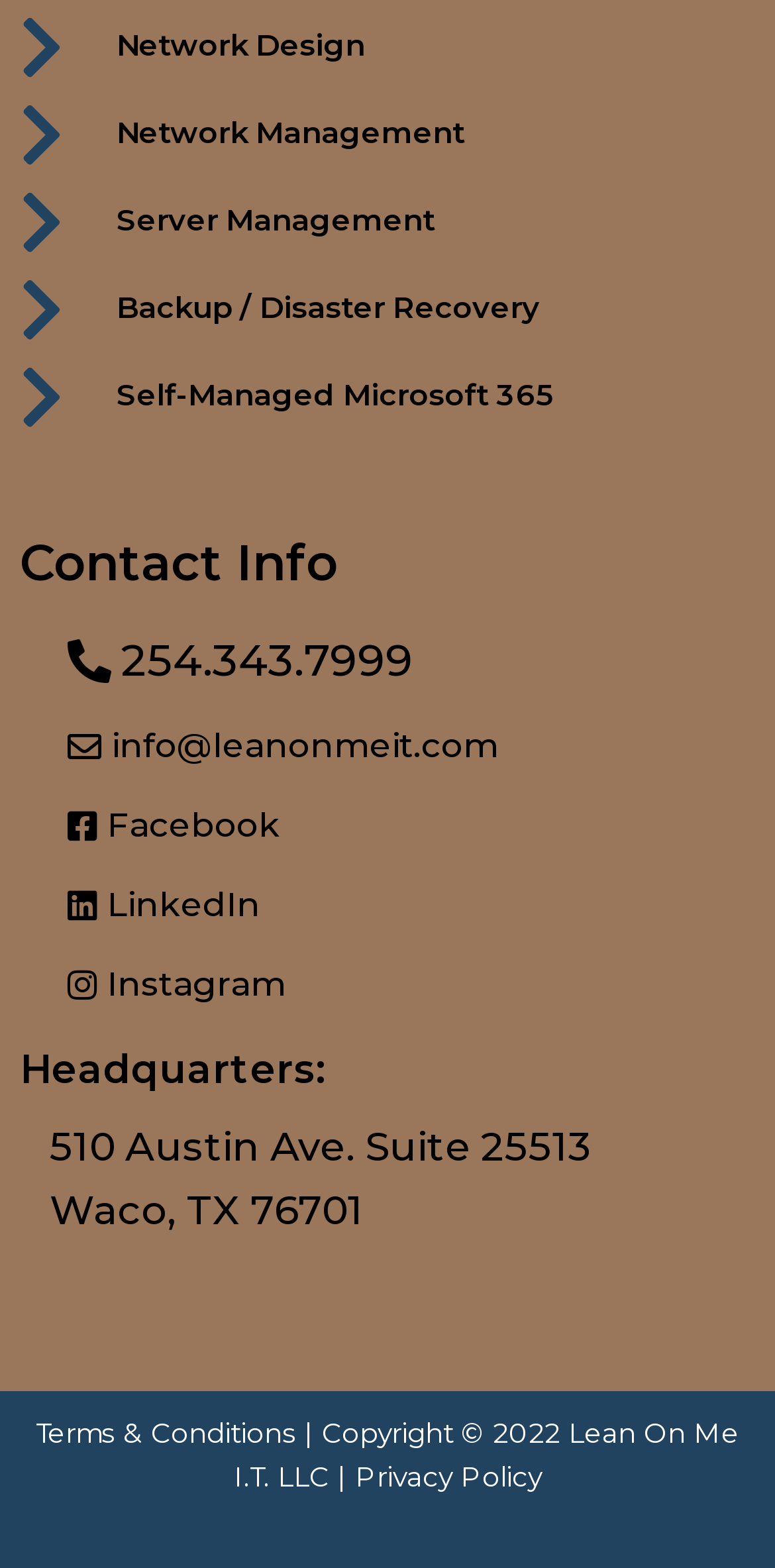Determine the bounding box coordinates of the clickable region to follow the instruction: "Check Privacy Policy".

[0.458, 0.932, 0.699, 0.952]